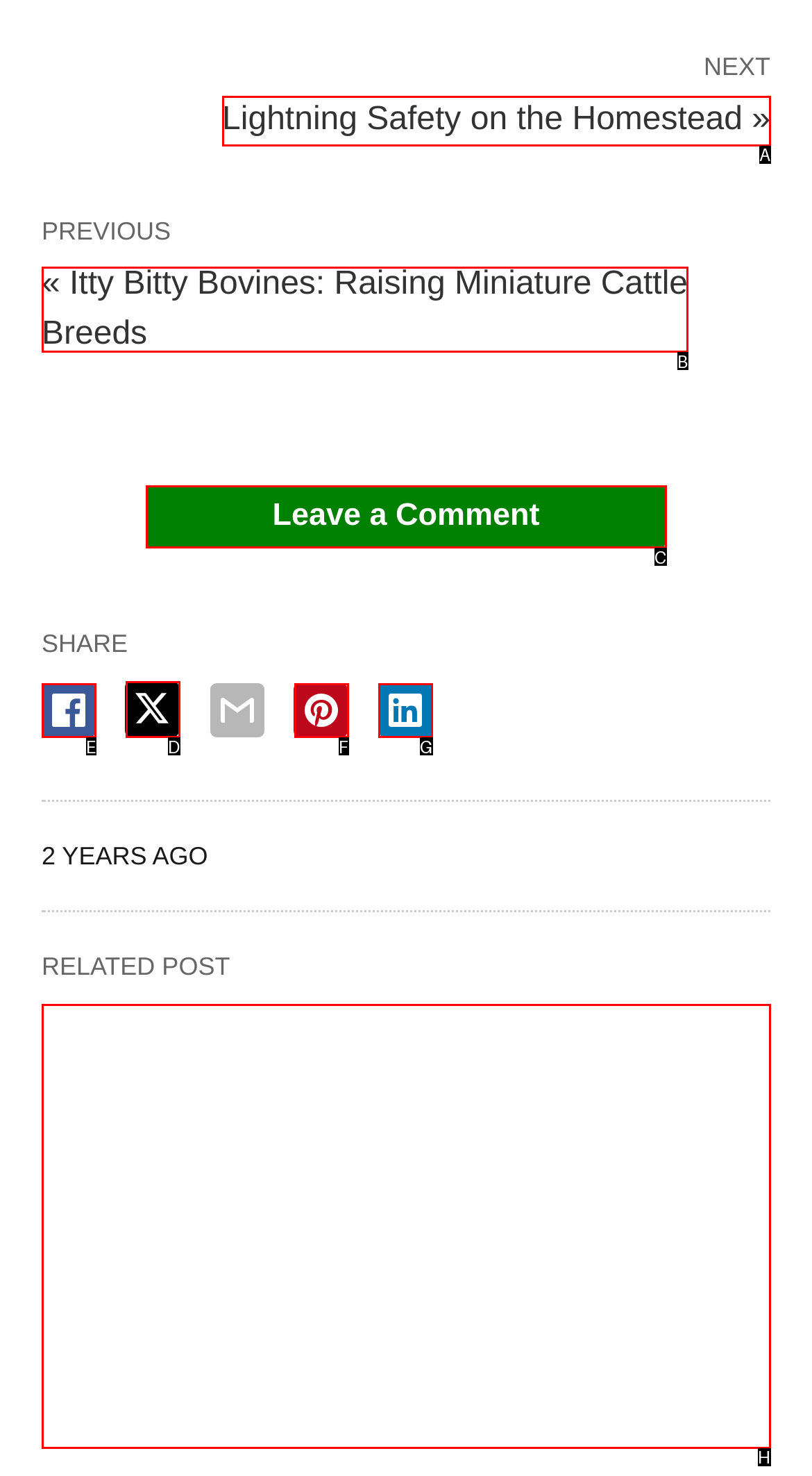Determine the appropriate lettered choice for the task: Read about Tennessee Hearing Protection Act. Reply with the correct letter.

None